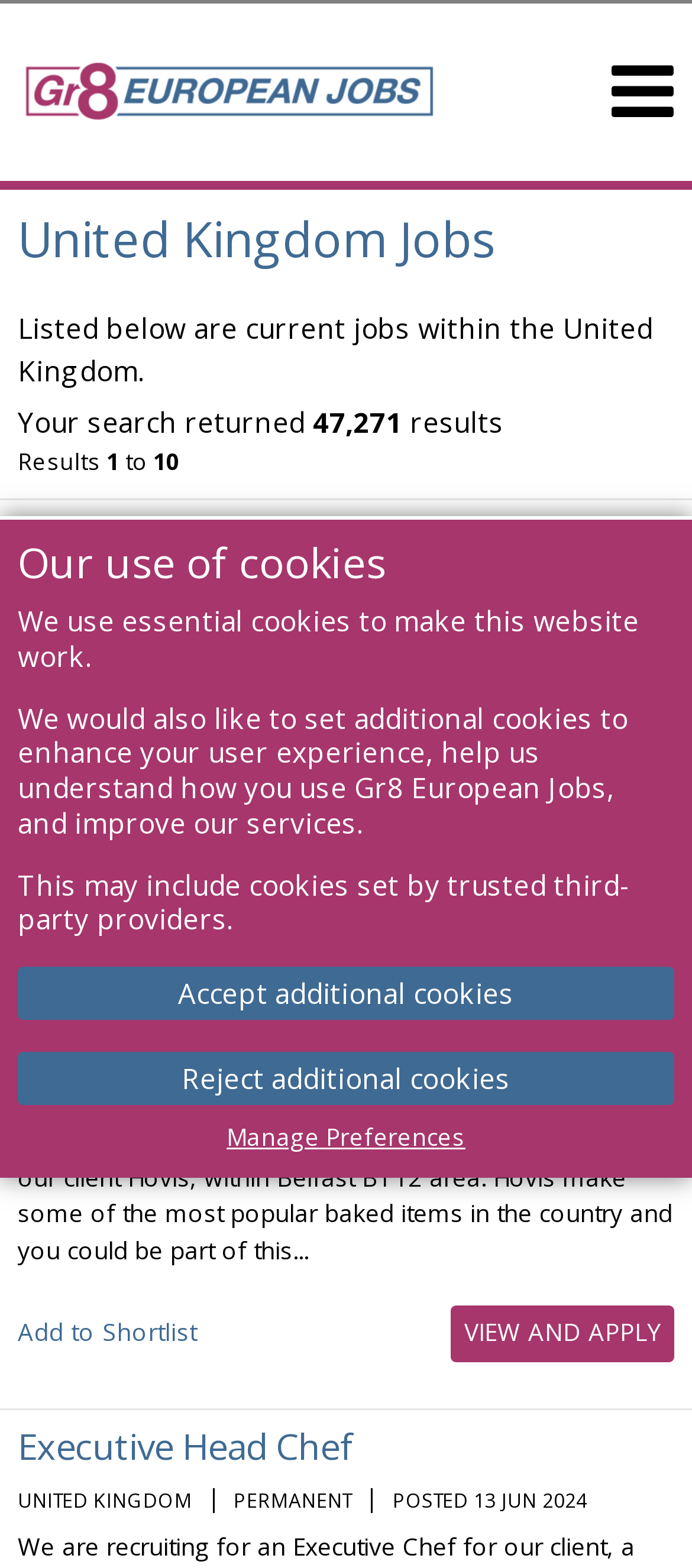Please locate the bounding box coordinates of the element's region that needs to be clicked to follow the instruction: "Learn about Exclusive Rewards". The bounding box coordinates should be provided as four float numbers between 0 and 1, i.e., [left, top, right, bottom].

None